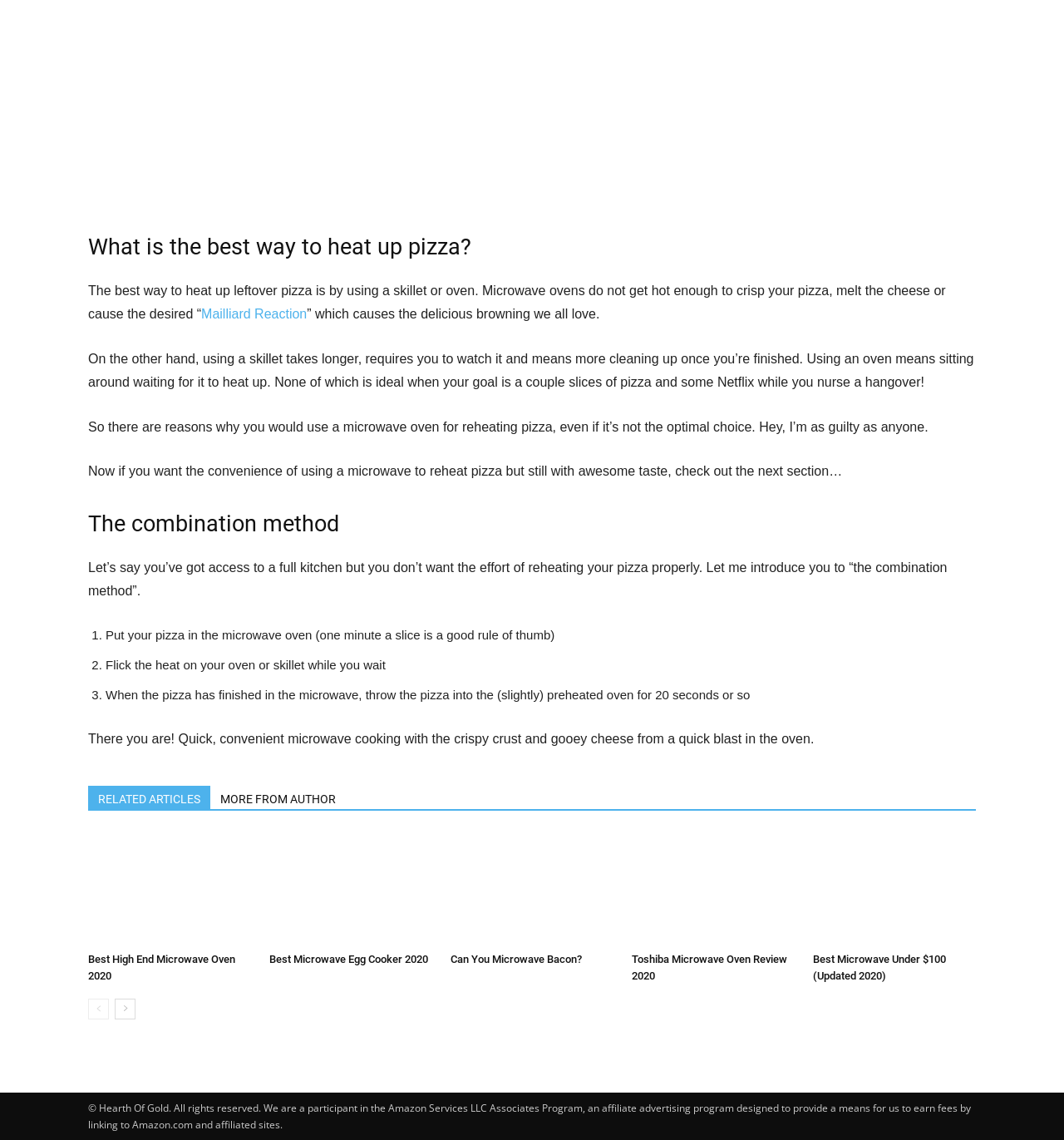Please identify the bounding box coordinates of the clickable area that will allow you to execute the instruction: "Learn about FRUUG".

None